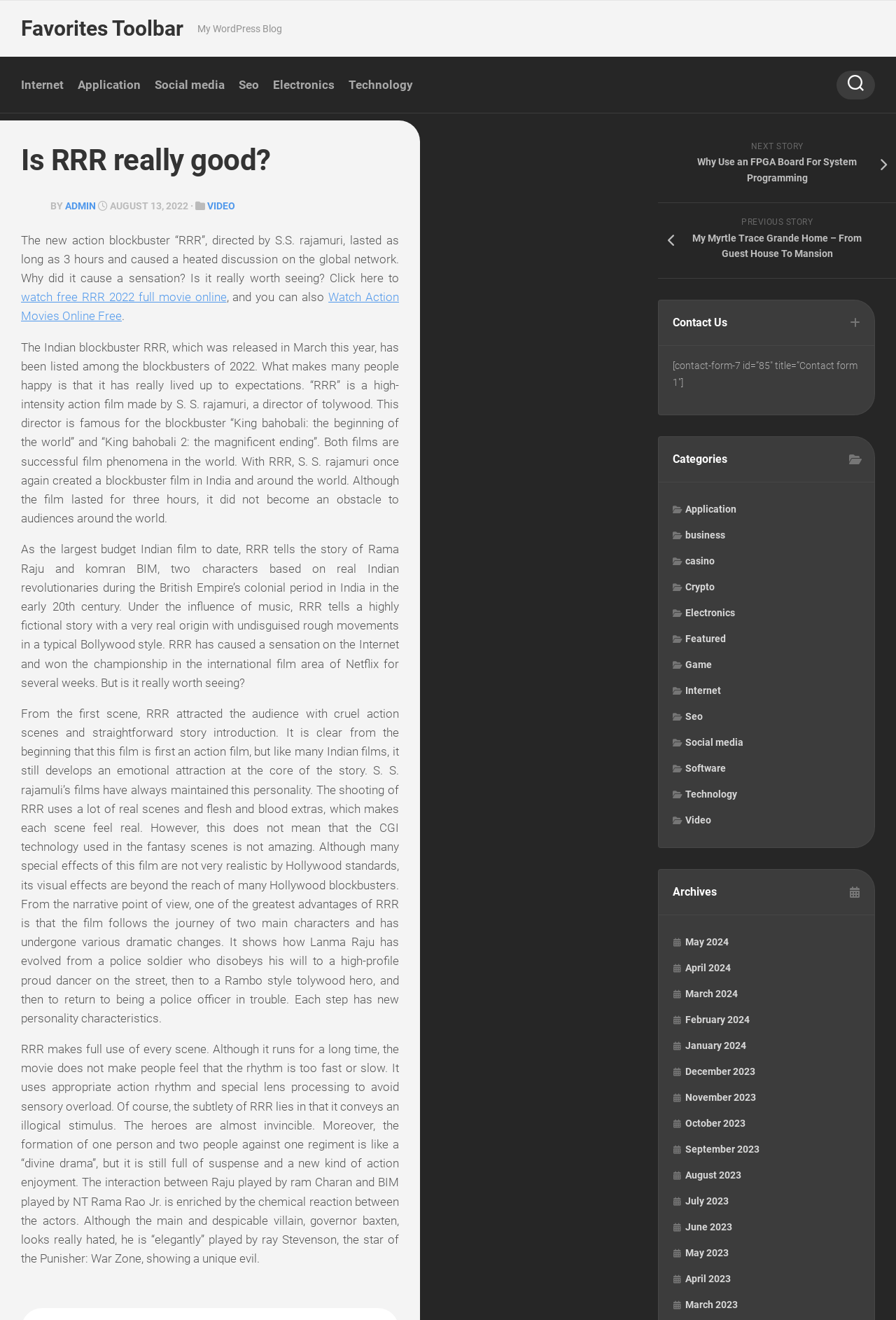Give a concise answer of one word or phrase to the question: 
What is the name of the blog?

My WordPress Blog